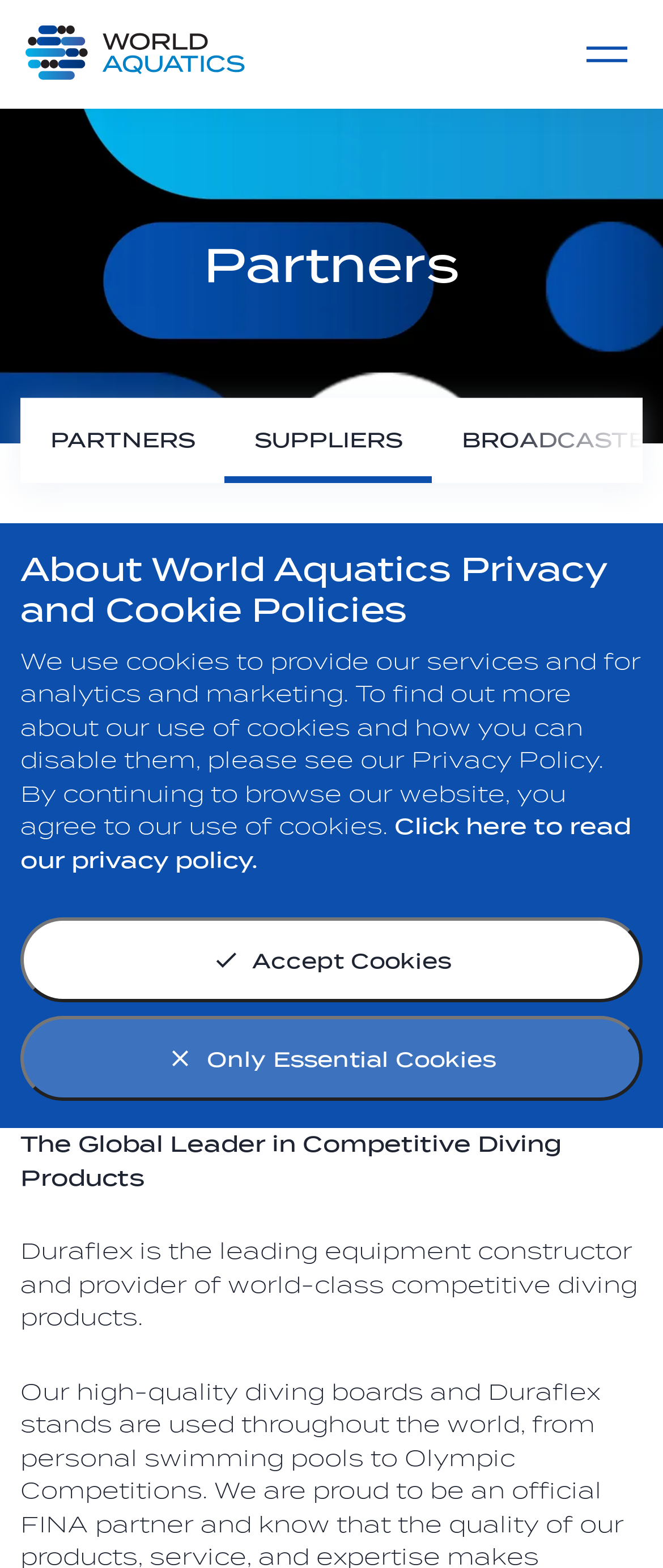Please locate the bounding box coordinates of the element's region that needs to be clicked to follow the instruction: "View live competitions". The bounding box coordinates should be provided as four float numbers between 0 and 1, i.e., [left, top, right, bottom].

[0.031, 0.017, 0.321, 0.03]